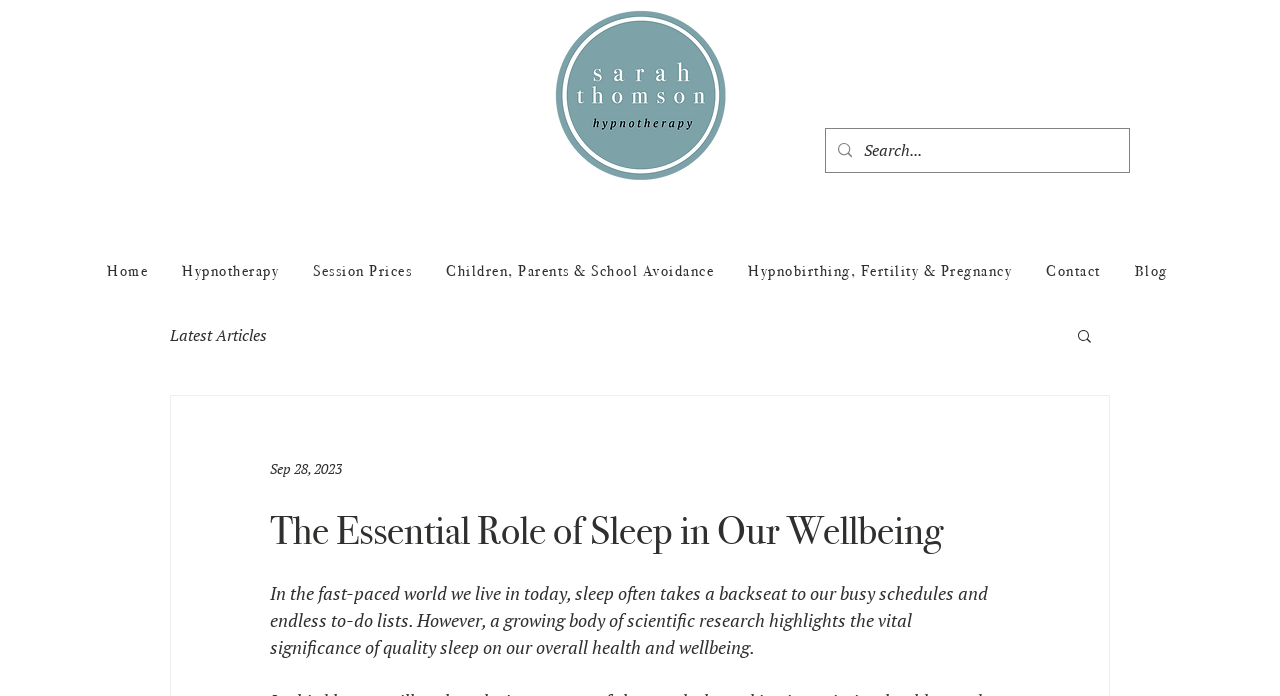Provide a thorough description of the webpage's content and layout.

This webpage is about the importance of sleep in our wellbeing. At the top left corner, there is a Sarah logo, which is a clickable link. Next to it, on the top right, there is a search bar with a magnifying glass icon and a placeholder text "Search...". 

Below the search bar, there is a navigation menu with several links, including "Home", "Hypnotherapy", "Session Prices", "Children, Parents & School Avoidance", "Hypnobirthing, Fertility & Pregnancy", "Contact", and "Blog". The "Blog" link has a sub-menu with a link to "Latest Articles".

On the main content area, there is a heading that reads "The Essential Role of Sleep in Our Wellbeing". Below the heading, there are two paragraphs of text. The first paragraph starts with "In the fast-paced world we live in today, sleep often takes a backseat to our busy schedules and endless to-do lists. However, a growing body of scientific research highlights the vital..." and the second paragraph continues with "...significance of quality sleep on our overall health and wellbeing." 

On the right side of the main content area, there is a date "Sep 28, 2023" and a search button with a magnifying glass icon.